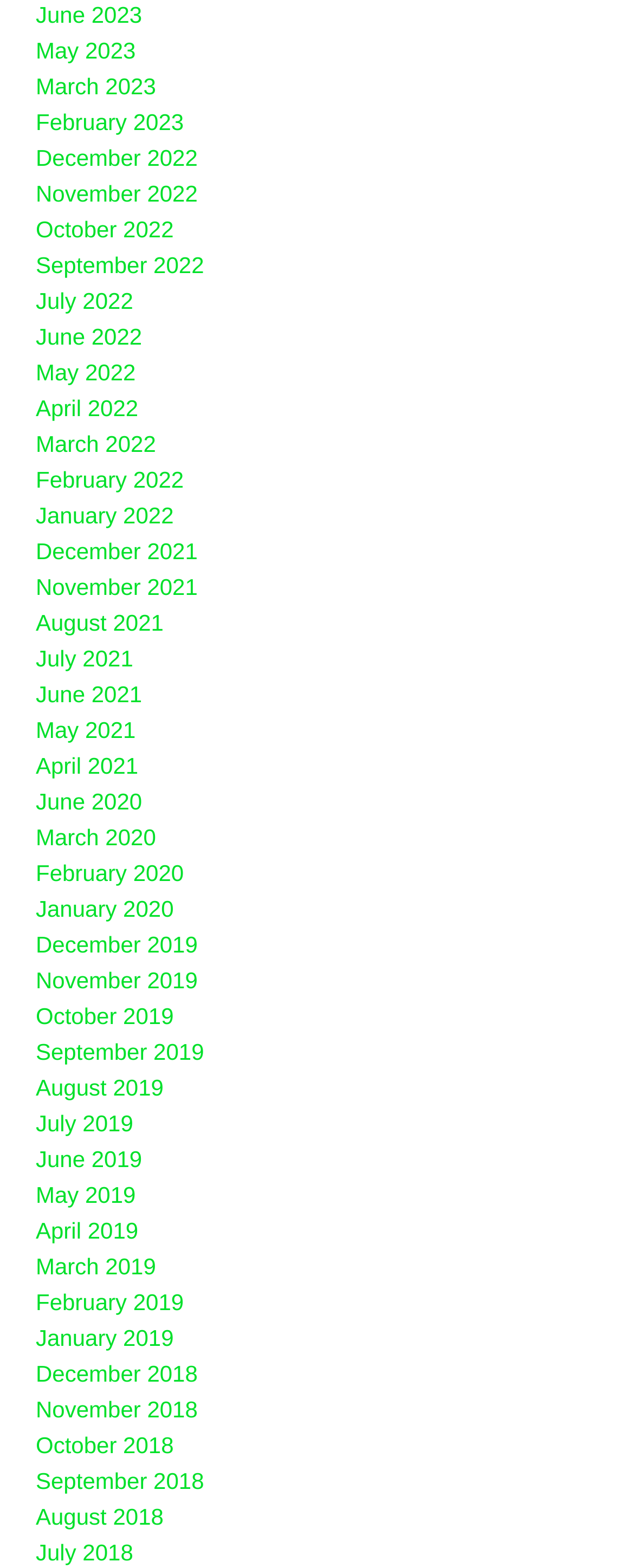What is the vertical position of the link 'June 2023'?
Refer to the image and give a detailed answer to the question.

By comparing the y1 and y2 coordinates of the link 'June 2023' with the other links, I determined that it is located at the top of the list.